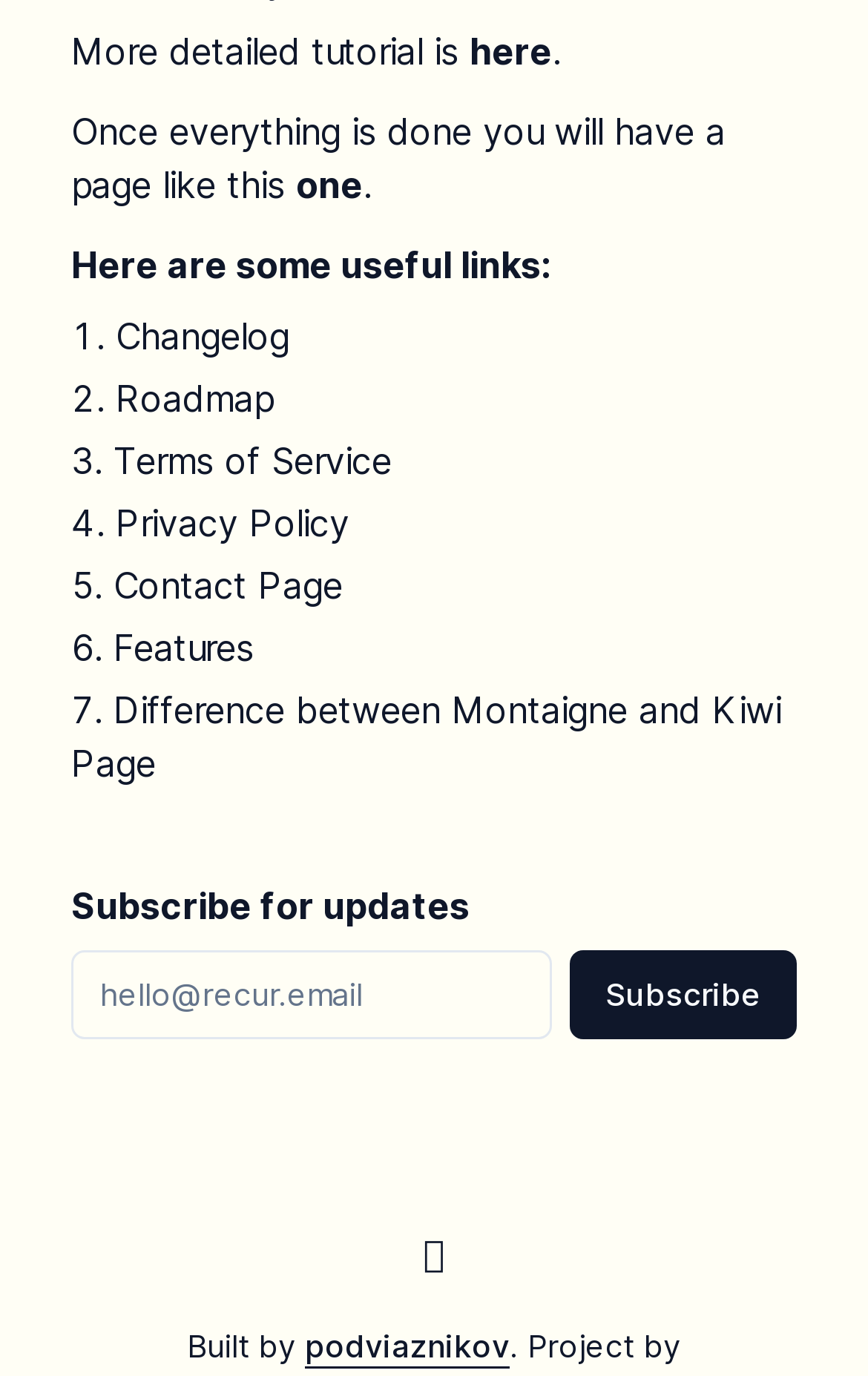Respond to the question below with a concise word or phrase:
What is the purpose of the 'Subscribe' button?

To subscribe for updates